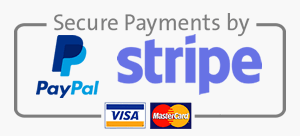How would you describe the overall design of the banner?
Refer to the image and provide a one-word or short phrase answer.

Straightforward and professional